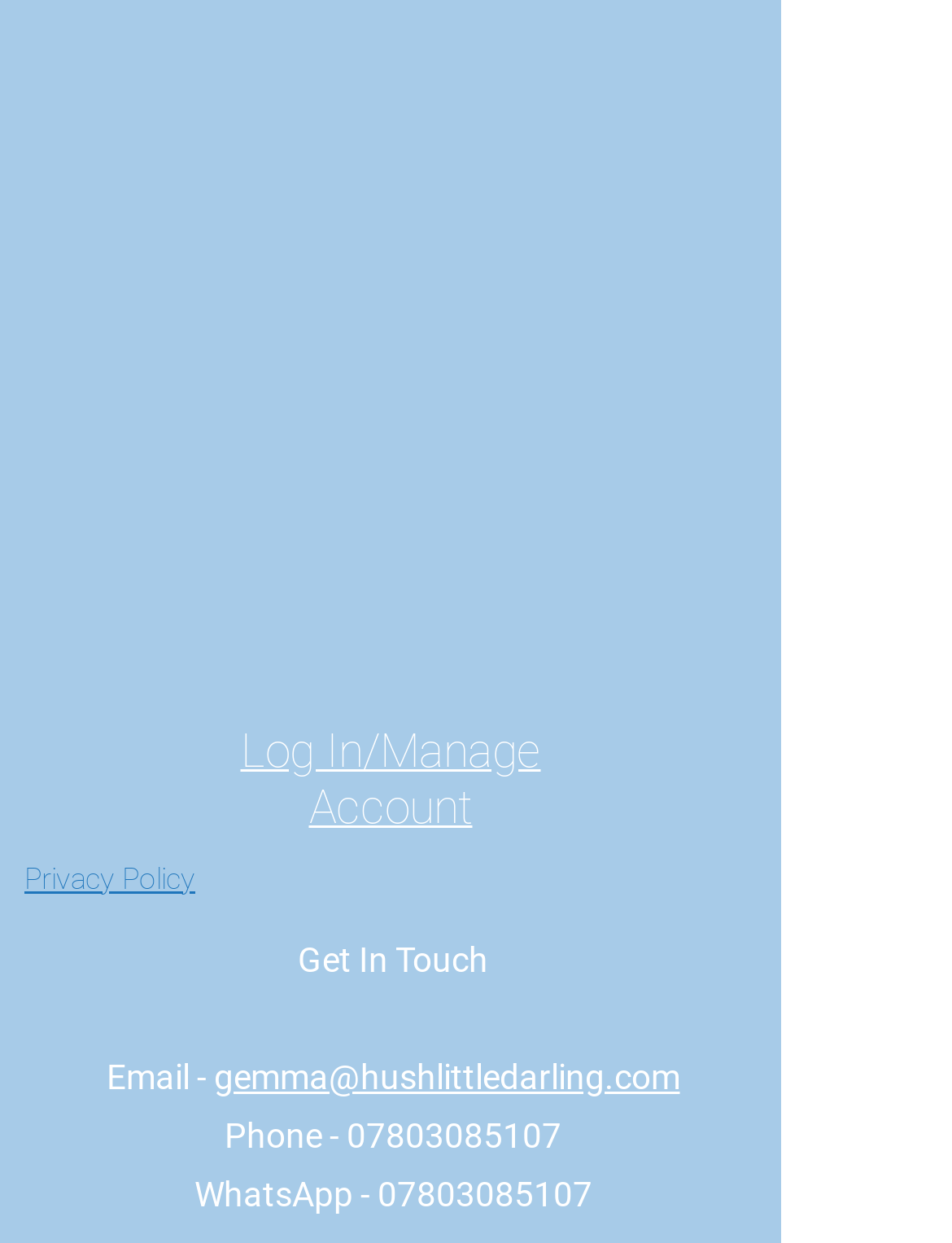What is the position of the 'Log In/Manage Account' link?
Please use the visual content to give a single word or phrase answer.

Above the 'Privacy Policy' link